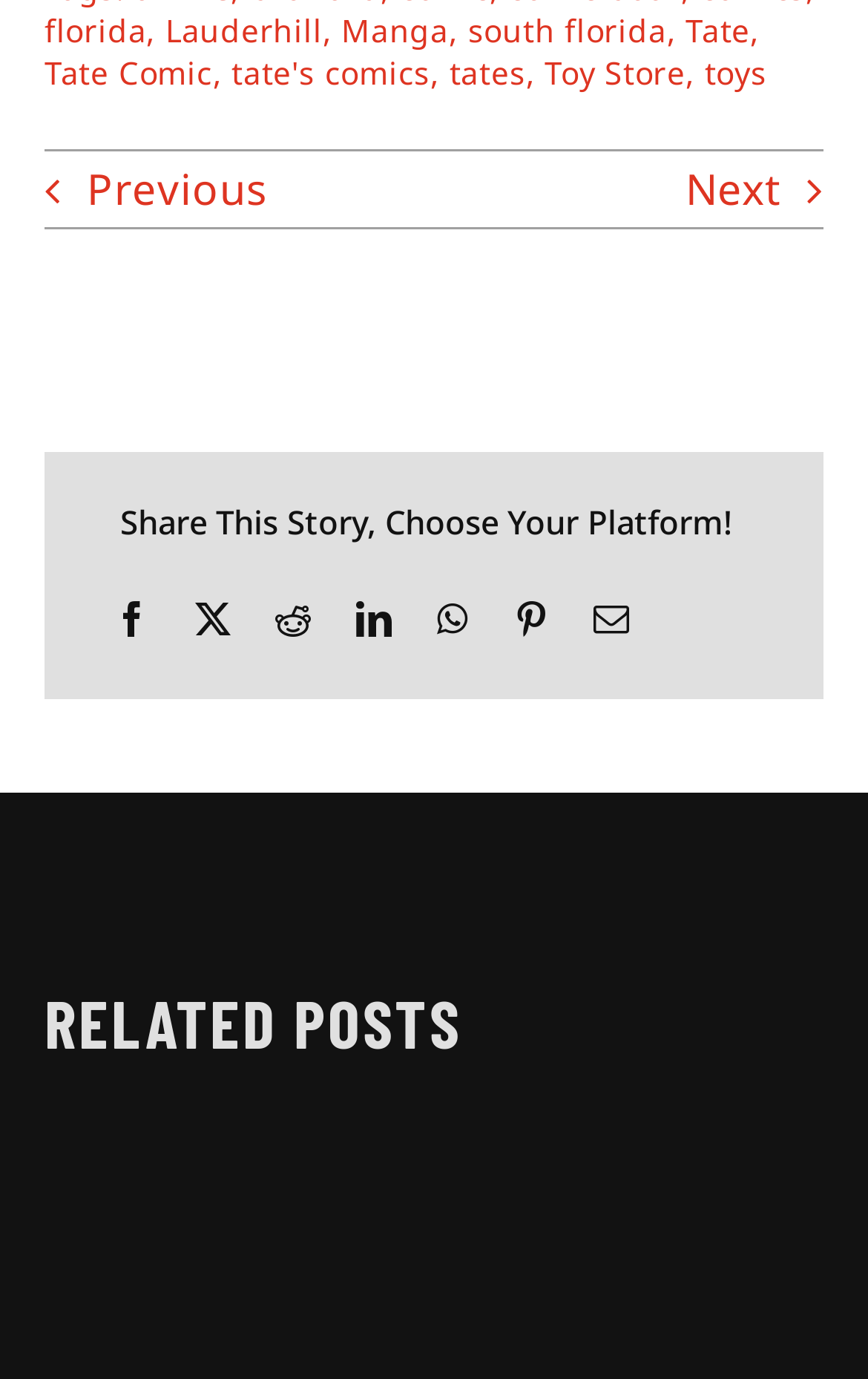Identify the bounding box of the UI component described as: "Tate".

[0.79, 0.006, 0.864, 0.036]